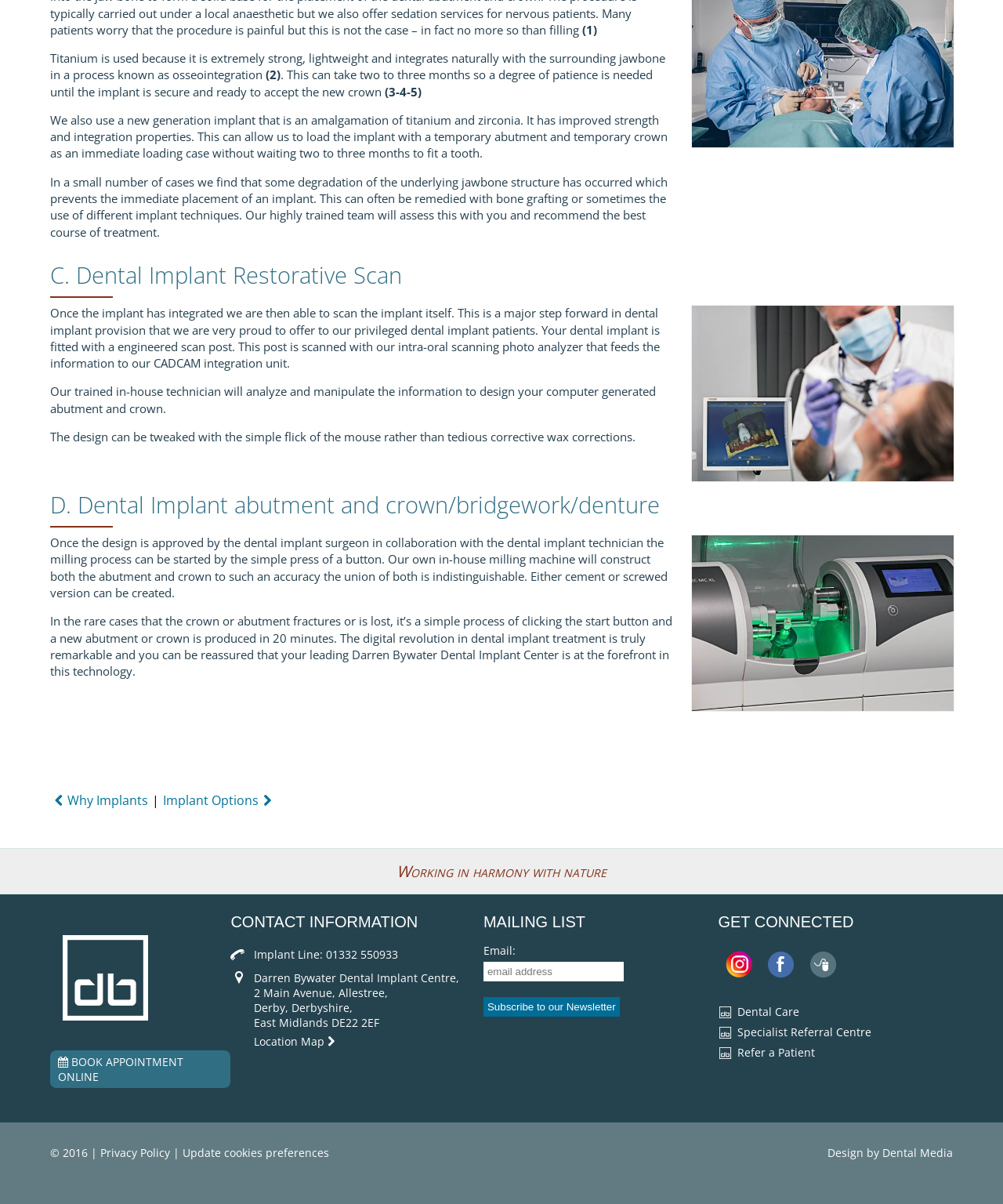Can you look at the image and give a comprehensive answer to the question:
What is the material used for dental implants?

Based on the text, 'Titanium is used because it is extremely strong, lightweight and integrates naturally with the surrounding jawbone in a process known as osseointegration', we can infer that the material used for dental implants is titanium.